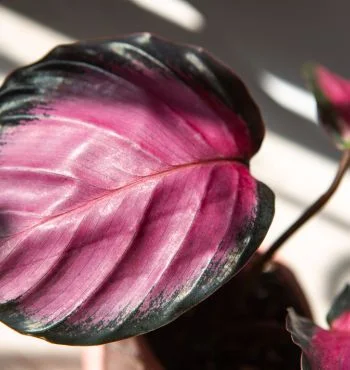Provide an in-depth description of the image you see.

The image showcases a close-up view of a Calathea Roseopicta leaf, highlighting its stunning beauty and intricate patterns. The leaf exhibits light pink and deep green hues, showcasing the unique coloration that makes this plant a popular choice among houseplant enthusiasts. Its smooth, broad surface is a testament to its tropical origins, as this species thrives in the lush, humid environments of South America. The visual emphasis on the leaf's design reflects the plant's characteristic trait of "living plant," where its leaves respond to light and environmental conditions. This remarkable feature, along with its air-purifying abilities, contributes to the Calathea Roseopicta's appeal, making it a favorite among indoor gardeners seeking to bring a touch of the tropics into their homes.